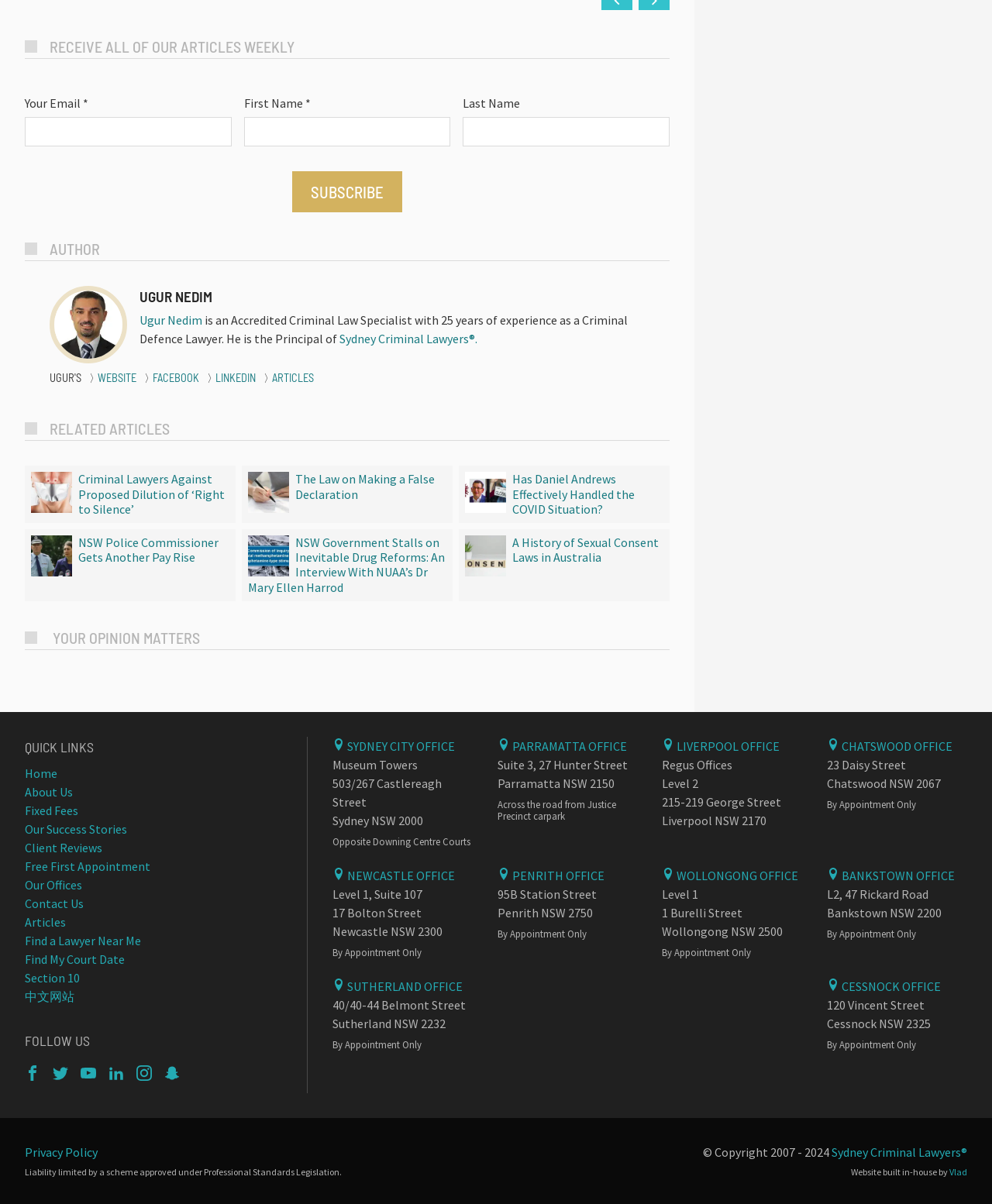Using the webpage screenshot, locate the HTML element that fits the following description and provide its bounding box: "Sydney Criminal Lawyers®".

[0.838, 0.95, 0.975, 0.963]